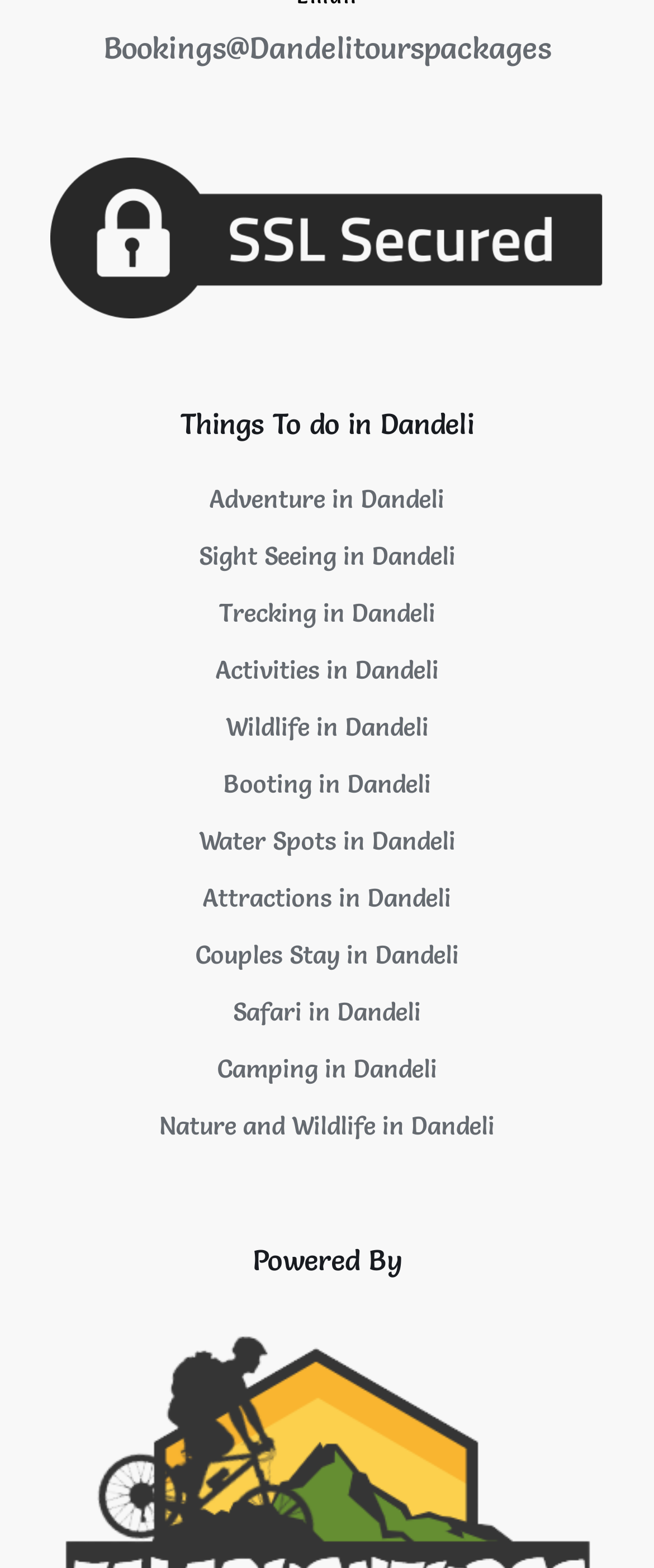What is the second heading on the webpage?
Answer the question with as much detail as possible.

The second heading on the webpage is 'Powered By' which has a bounding box coordinate of [0.077, 0.79, 0.923, 0.818].